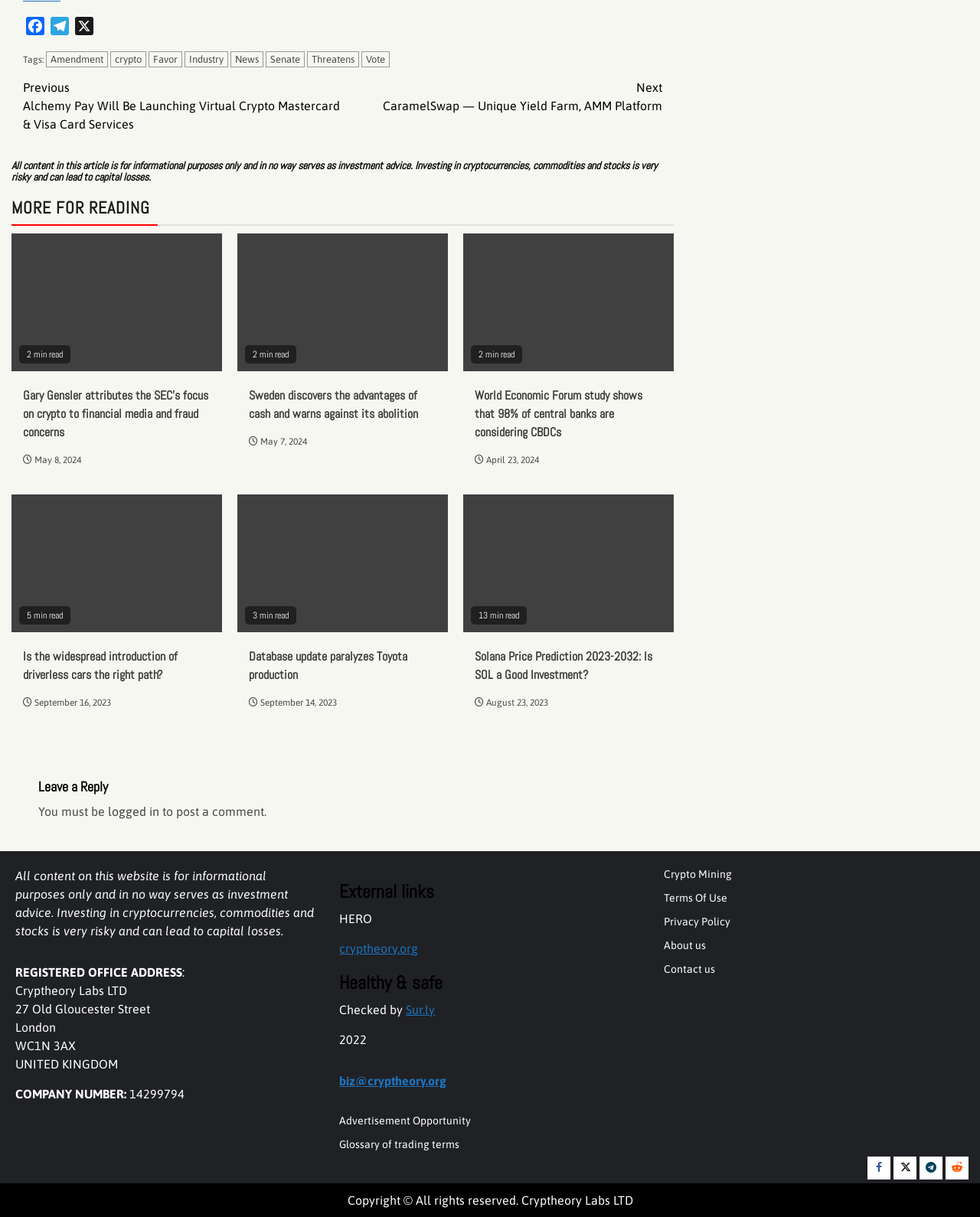Respond to the question below with a single word or phrase: How many minutes does it take to read the article 'Is the widespread introduction of driverless cars the right path?'?

5 min